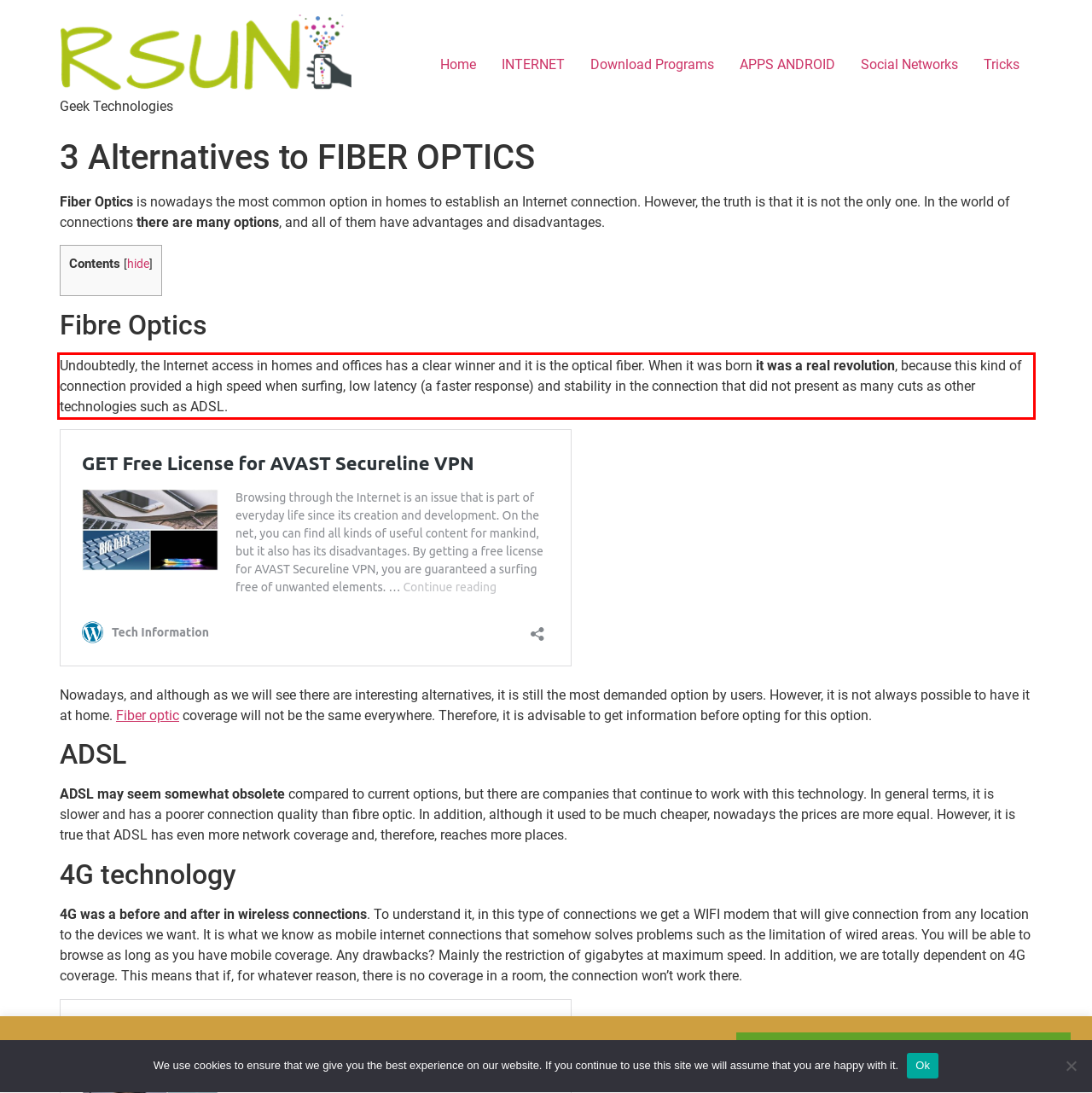You are provided with a screenshot of a webpage containing a red bounding box. Please extract the text enclosed by this red bounding box.

Undoubtedly, the Internet access in homes and offices has a clear winner and it is the optical fiber. When it was born it was a real revolution, because this kind of connection provided a high speed when surfing, low latency (a faster response) and stability in the connection that did not present as many cuts as other technologies such as ADSL.